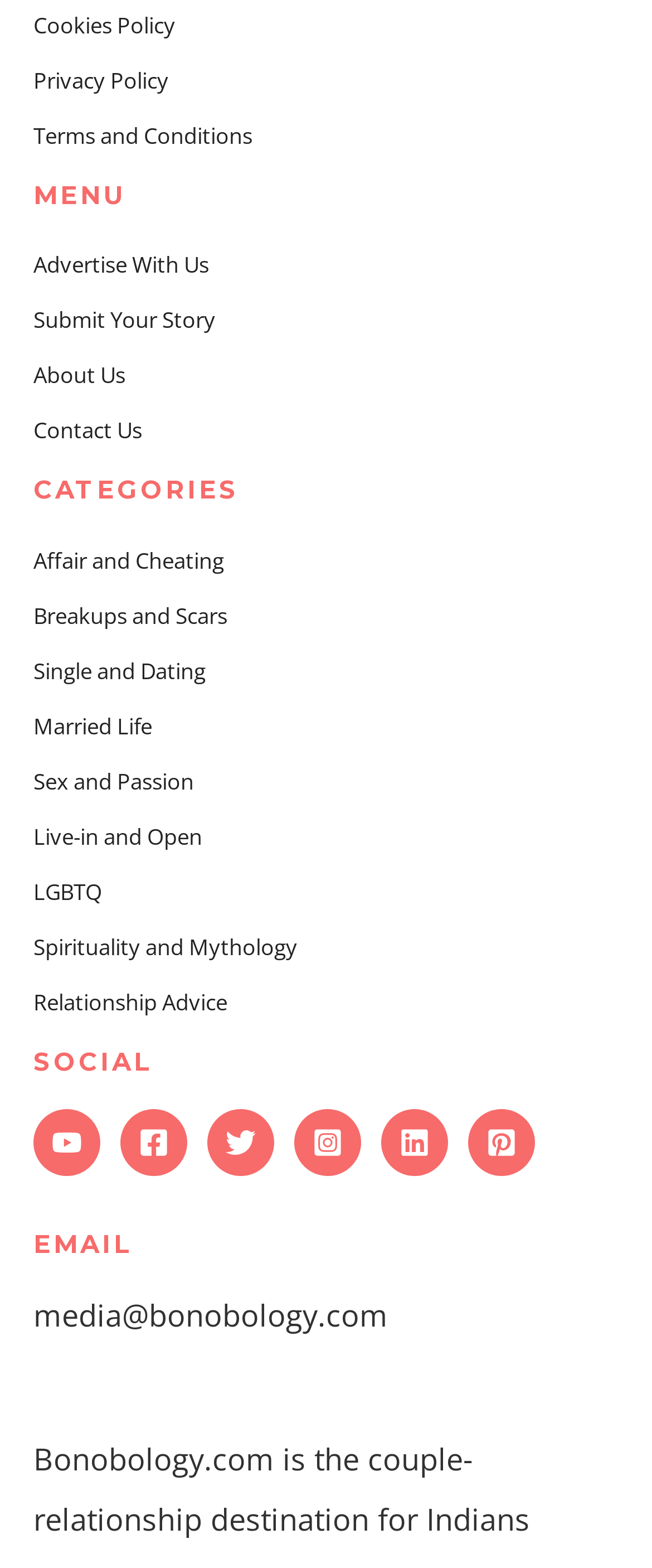Reply to the question with a brief word or phrase: How many categories are listed?

9